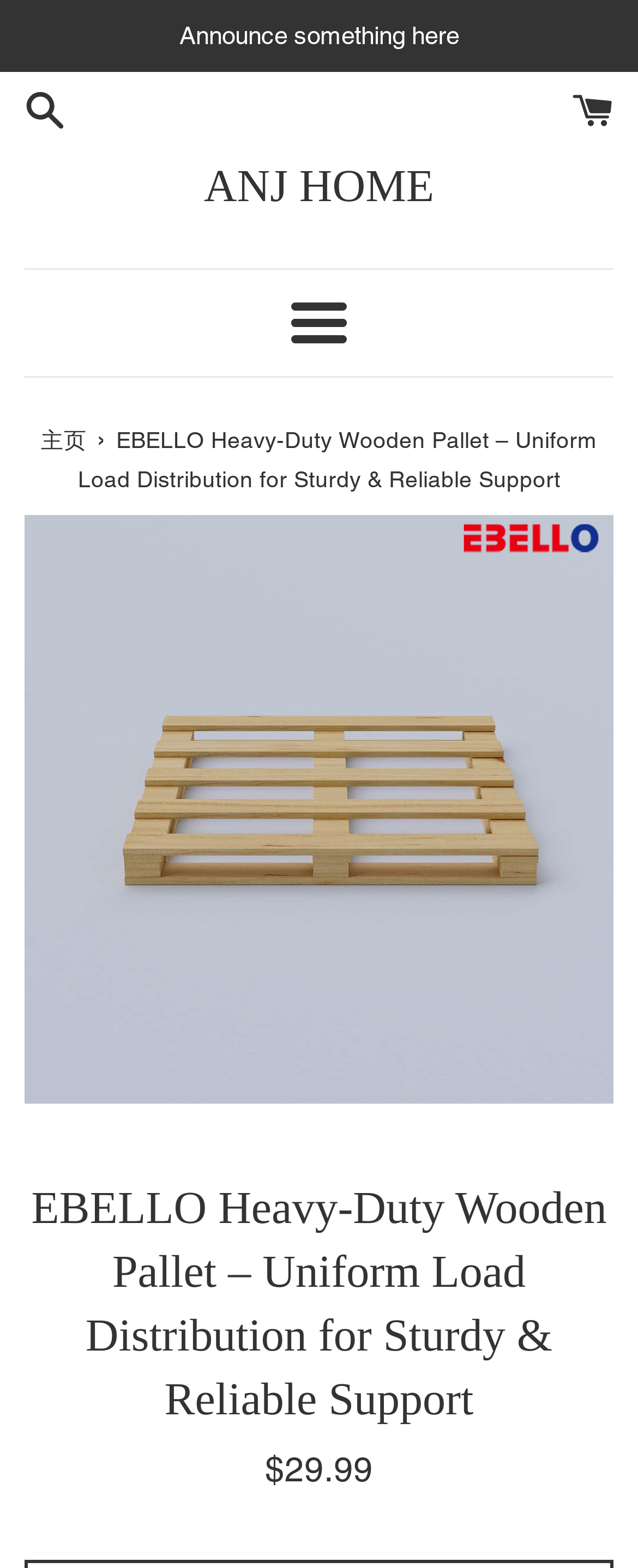Bounding box coordinates are to be given in the format (top-left x, top-left y, bottom-right x, bottom-right y). All values must be floating point numbers between 0 and 1. Provide the bounding box coordinate for the UI element described as: ANJ HOME

[0.077, 0.099, 0.923, 0.139]